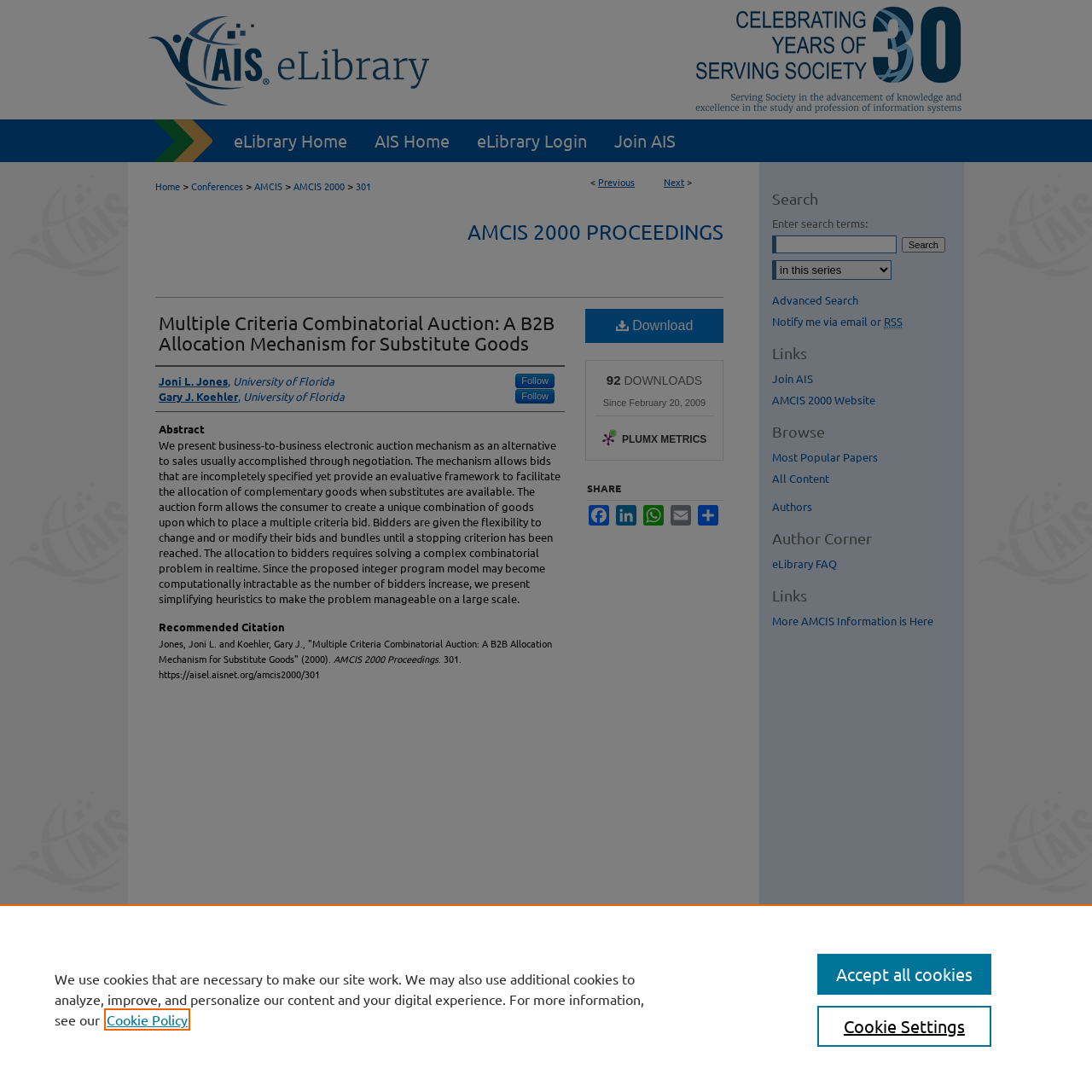Determine the bounding box coordinates of the section to be clicked to follow the instruction: "Click the logo". The coordinates should be given as four float numbers between 0 and 1, formatted as [left, top, right, bottom].

None